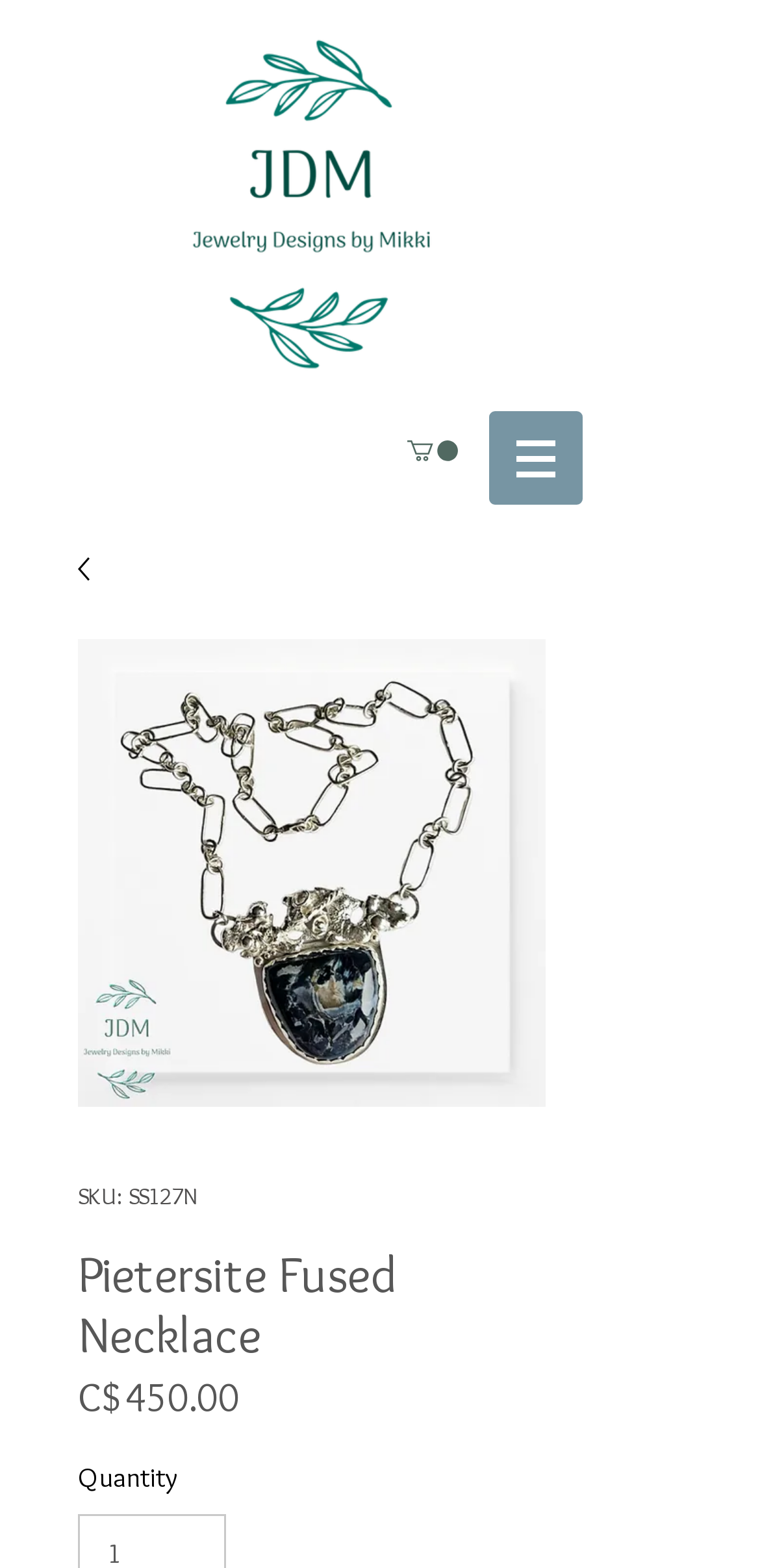Give a detailed account of the webpage, highlighting key information.

This webpage is about a Pietersite Fused Necklace, a jewelry product. At the top, there is a navigation menu labeled "Site" with a button that has a popup menu. Below the navigation menu, there is a prominent image of the necklace, which takes up a significant portion of the page. 

To the left of the image, there is a section with product details. It starts with a heading that reads "Pietersite Fused Necklace", followed by the product's SKU number, "SS127N". Below the SKU, there is a price listed as "C$450.00", accompanied by a label "Price". Further down, there is a "Quantity" label, likely for customers to input the desired quantity.

On the top-right corner, there is a small link with an accompanying image, which may be a social media or sharing icon. Above the product image, there is another link with an image, possibly a logo or a link to the website's homepage.